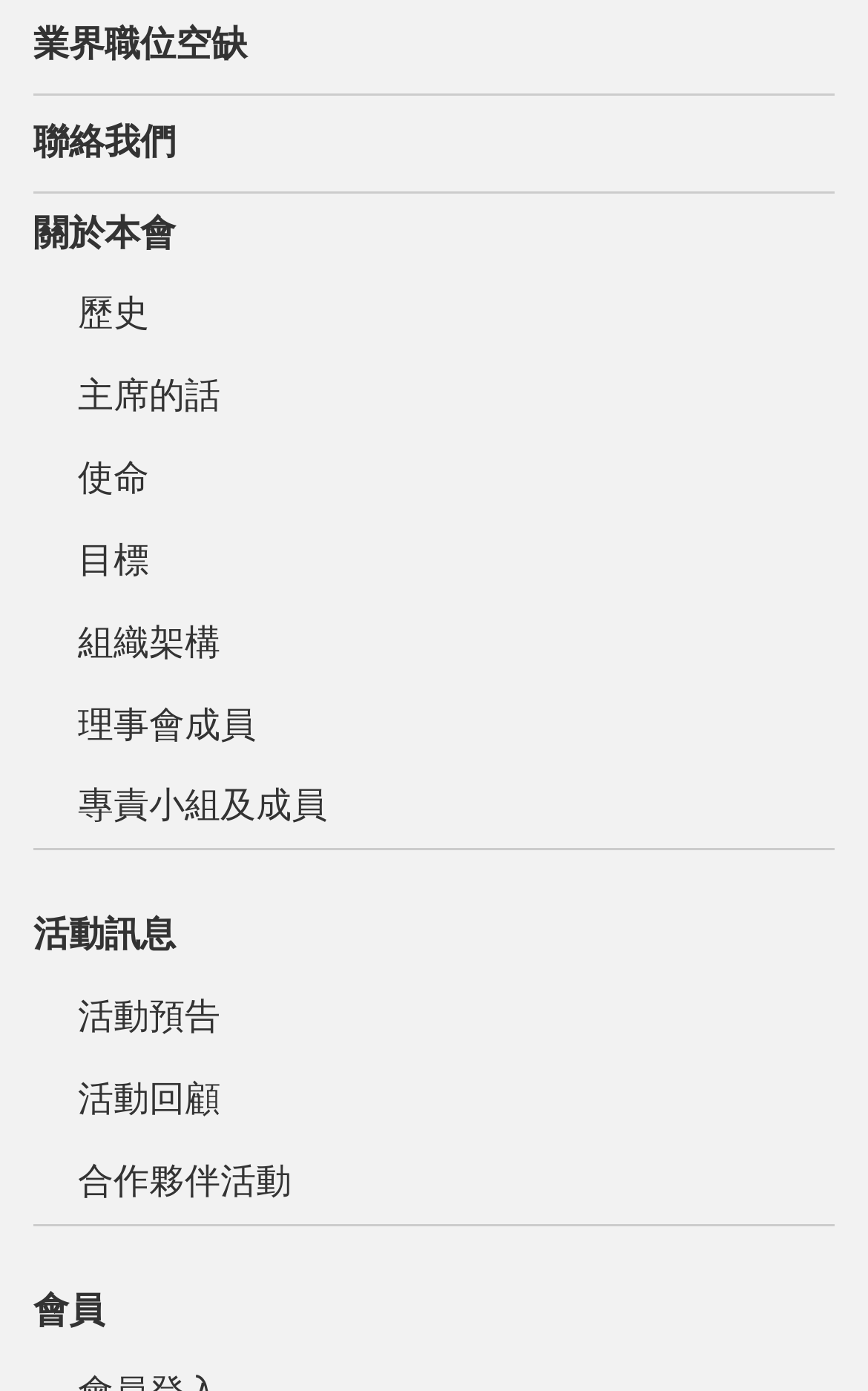Determine the bounding box coordinates of the region to click in order to accomplish the following instruction: "Check the activity messages". Provide the coordinates as four float numbers between 0 and 1, specifically [left, top, right, bottom].

[0.038, 0.656, 0.203, 0.687]